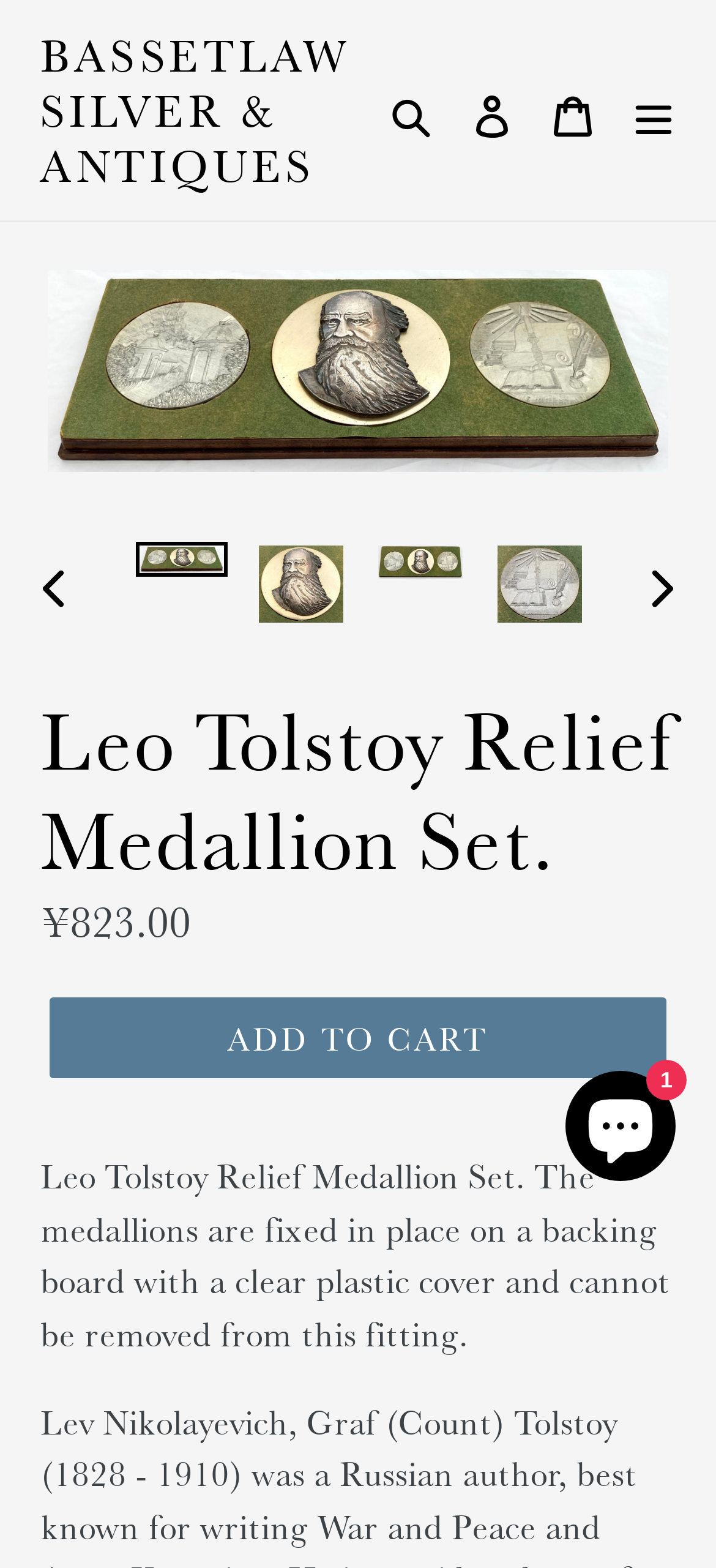Elaborate on the webpage's design and content in a detailed caption.

The webpage is an e-commerce product page for a "Leo Tolstoy Relief Medallion Set" sold by "Bassetlaw Silver & Antiques". At the top, there is a navigation bar with links to "BASSETLAW SILVER & ANTIQUES", a search button, a "Log in" link, a "Cart" link, and a "Menu" button. 

Below the navigation bar, there is a large image of the medallion set, taking up most of the width of the page. To the left of the image, there are navigation buttons for a slideshow, with "PREVIOUS SLIDE" and "NEXT SLIDE" buttons. 

Above the image, there are four options for the medallion set, each with a link and a small image. These options are arranged horizontally and take up about half of the page width.

Below the image, there is a product description section. It starts with a heading "Leo Tolstoy Relief Medallion Set." followed by a description list with a "Regular price" label and a price of "¥823.00". 

Further down, there is an "ADD TO CART" button. Below that, there is a detailed product description, which explains that the medallions are fixed in place on a backing board with a clear plastic cover and cannot be removed from this fitting.

At the bottom right corner of the page, there is a chat window with a "Chat window" button and an image.